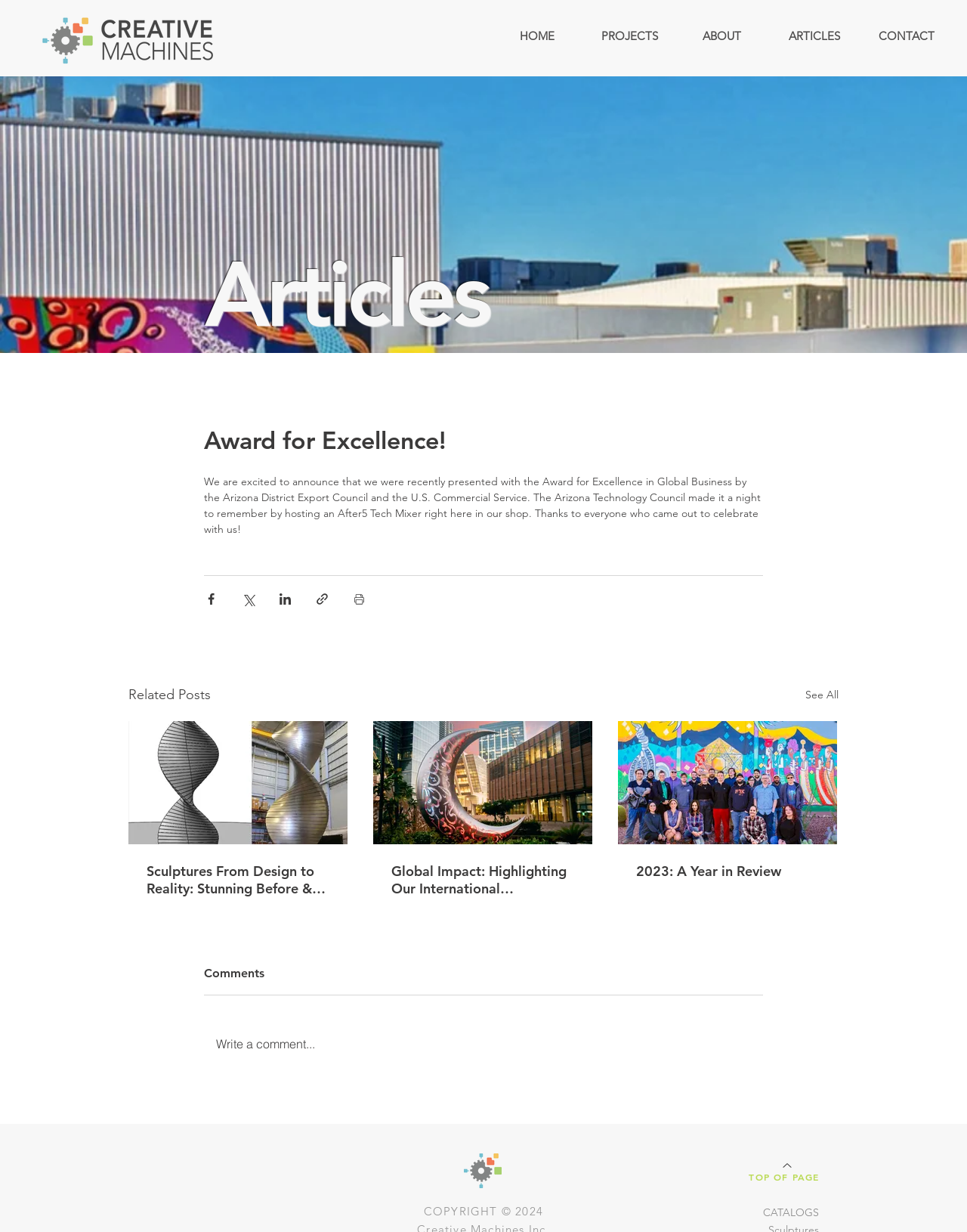Kindly provide the bounding box coordinates of the section you need to click on to fulfill the given instruction: "Click the 'Write a comment...' button".

[0.211, 0.83, 0.789, 0.864]